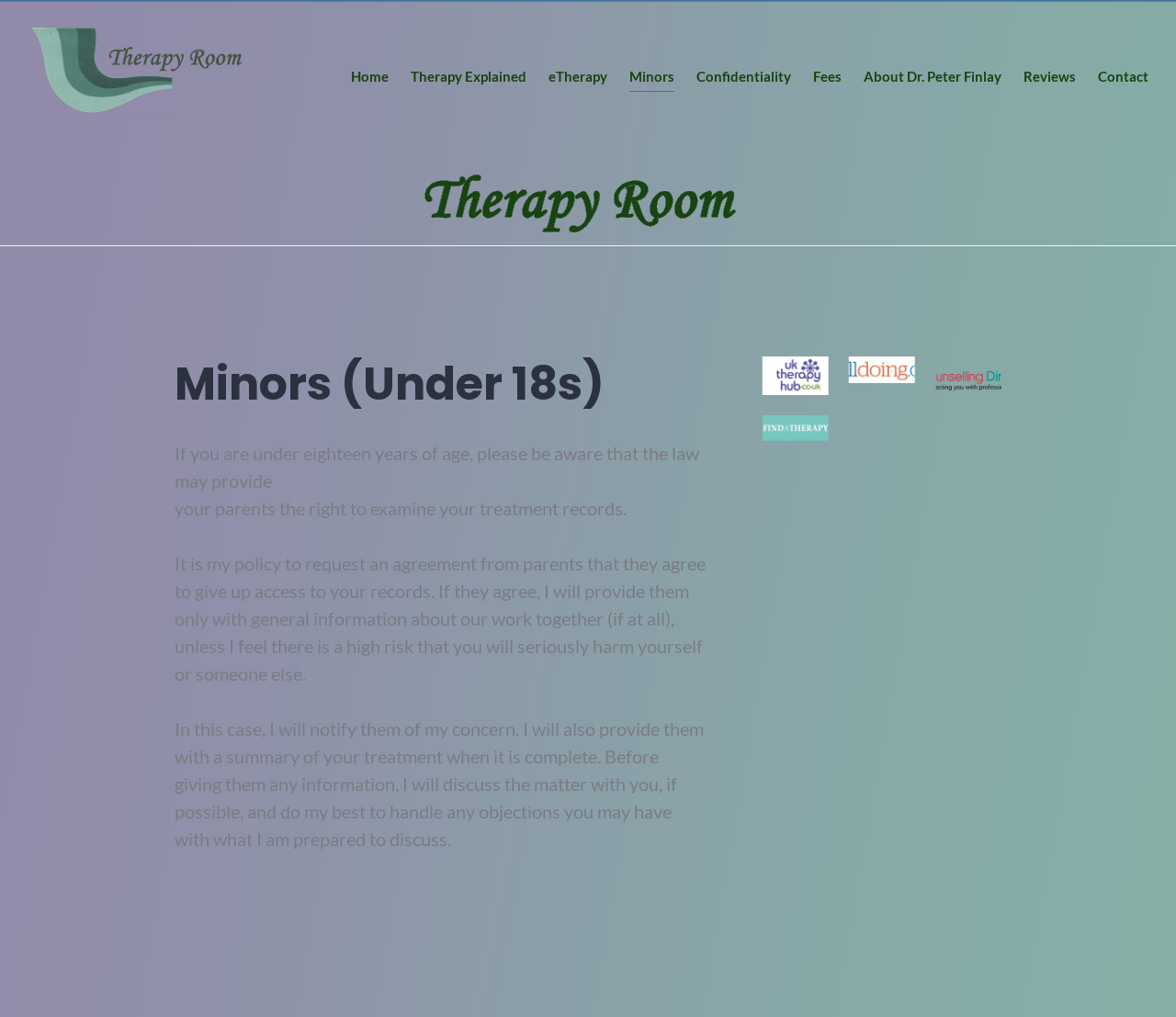Give a detailed account of the webpage, highlighting key information.

The webpage is about therapy services for minors, specifically those under 18 years of age. At the top left, there is a link to "Therapy Room" accompanied by an image with the same name. Below this, there is a primary navigation menu with links to various pages, including "Home", "Therapy Explained", "eTherapy", "Minors", "Confidentiality", "Fees", "About Dr. Peter Finlay", "Reviews", and "Contact".

The main content of the page is an article that explains the confidentiality policy for minors. The article is headed by "Minors (Under 18s)" and consists of four paragraphs of text. The first paragraph informs minors that the law may provide their parents with the right to examine their treatment records. The second paragraph explains the therapist's policy of requesting an agreement from parents to give up access to their child's records. The third paragraph details the circumstances under which the therapist may notify parents of concerns and provide them with a summary of the treatment. The fourth paragraph explains that the therapist will discuss any objections with the minor before sharing information with their parents.

To the right of the main content, there are four figures, each containing a link. These figures are arranged in two rows, with two figures in each row. The exact nature of these figures and links is not specified, but they appear to be related to the therapy services offered.